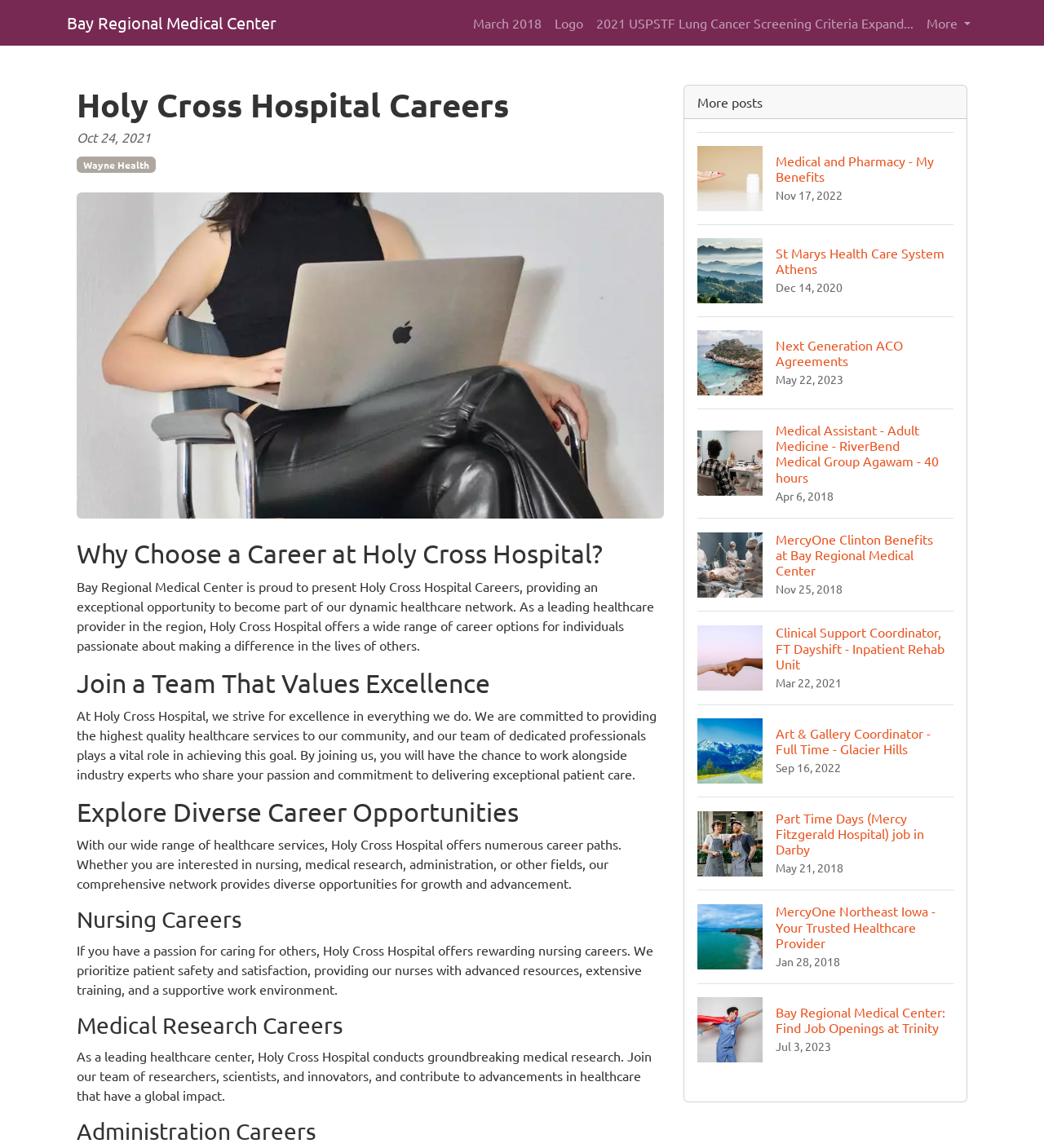What is the focus of the hospital?
Based on the image, respond with a single word or phrase.

Excellence